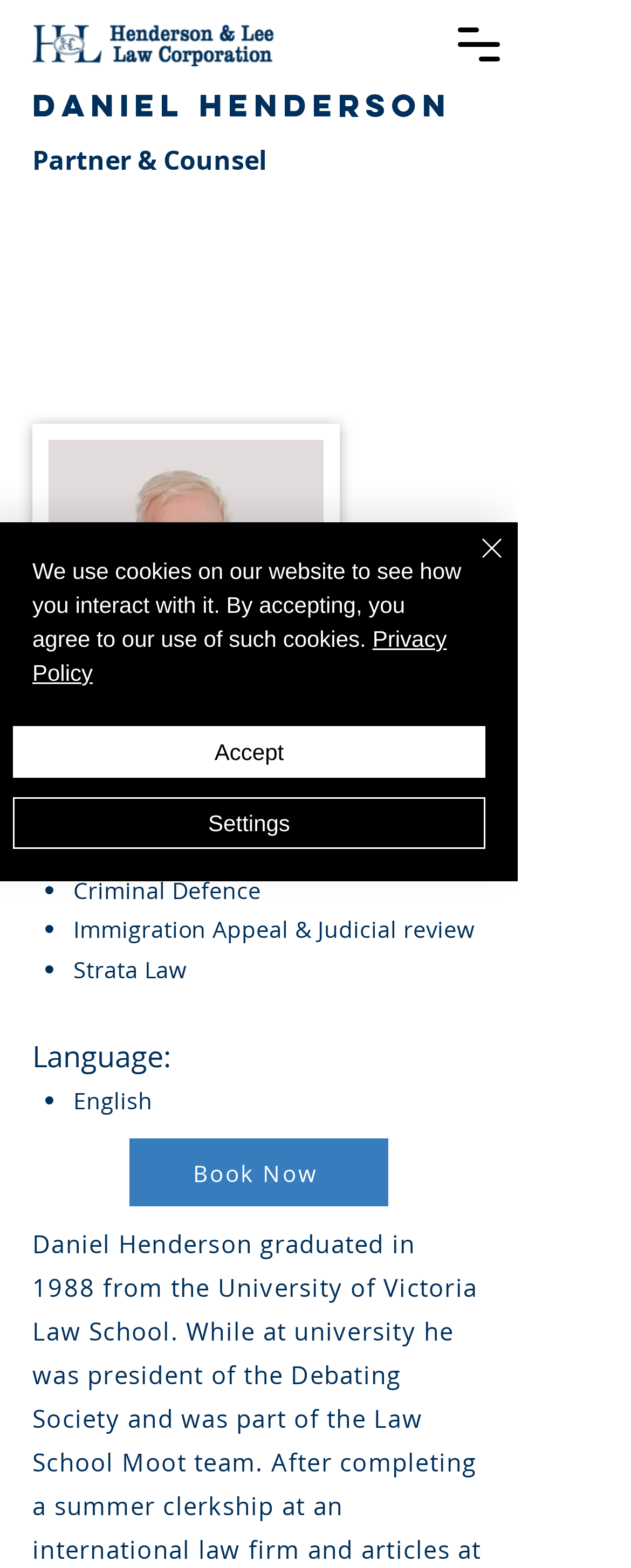What is the logo of the law firm?
Answer the question with as much detail as you can, using the image as a reference.

The logo of the law firm can be found in the image element 'Logo_Henderson & Lee Law' which is located at the top-left corner of the webpage.